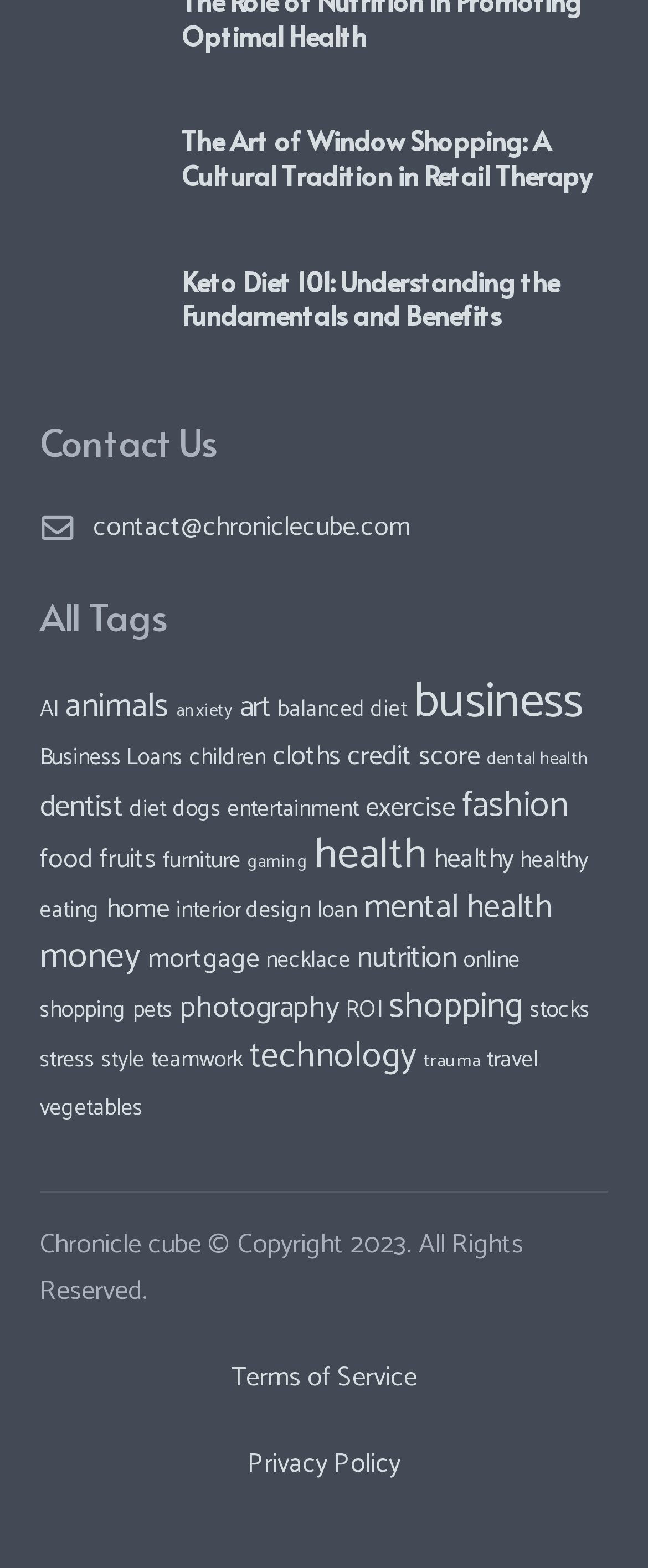How many items are related to 'health'?
Respond with a short answer, either a single word or a phrase, based on the image.

11